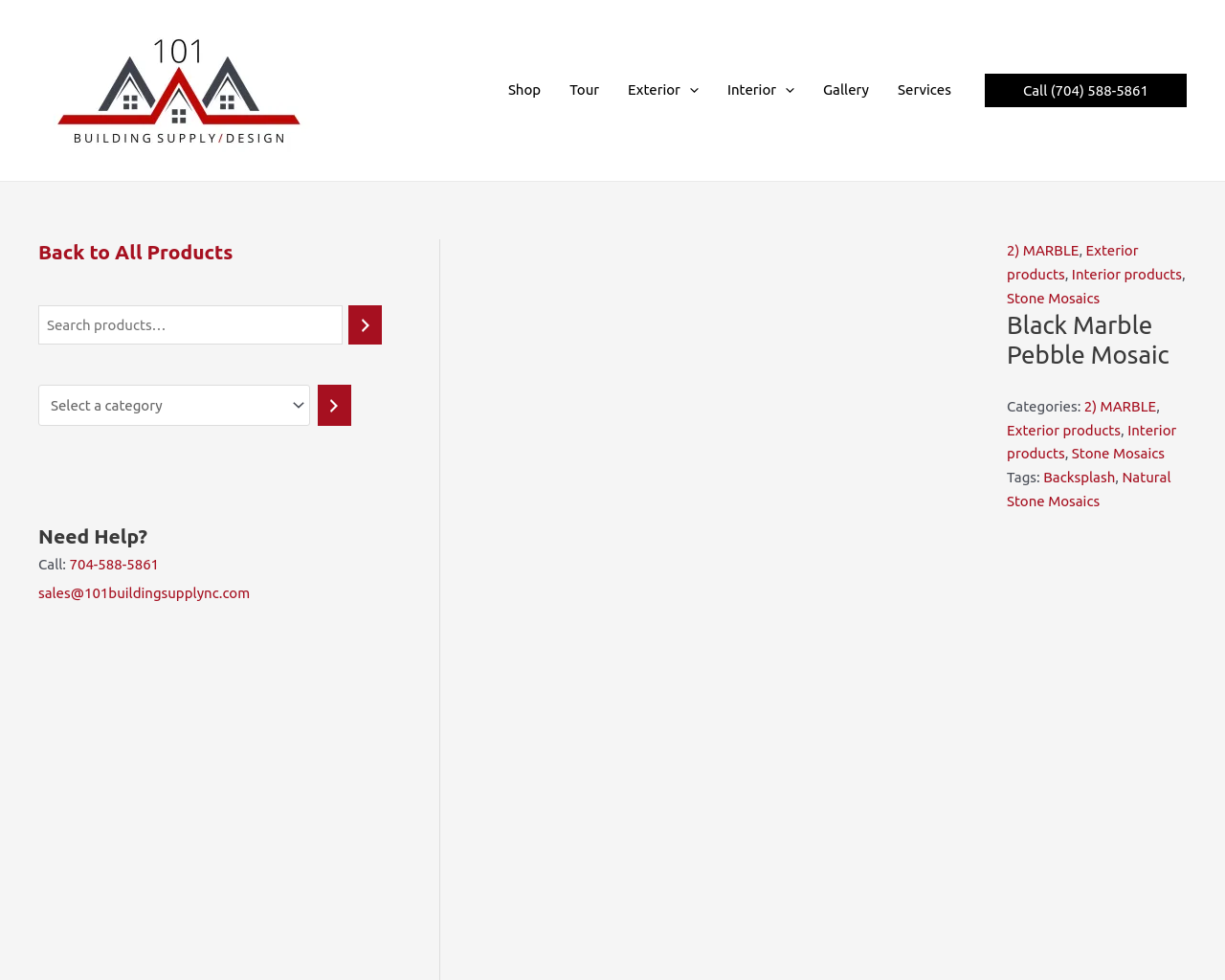What is the phone number to call for help?
Kindly give a detailed and elaborate answer to the question.

The phone number can be found in the 'Need Help?' section, where it says 'Call: 704-588-5861'.